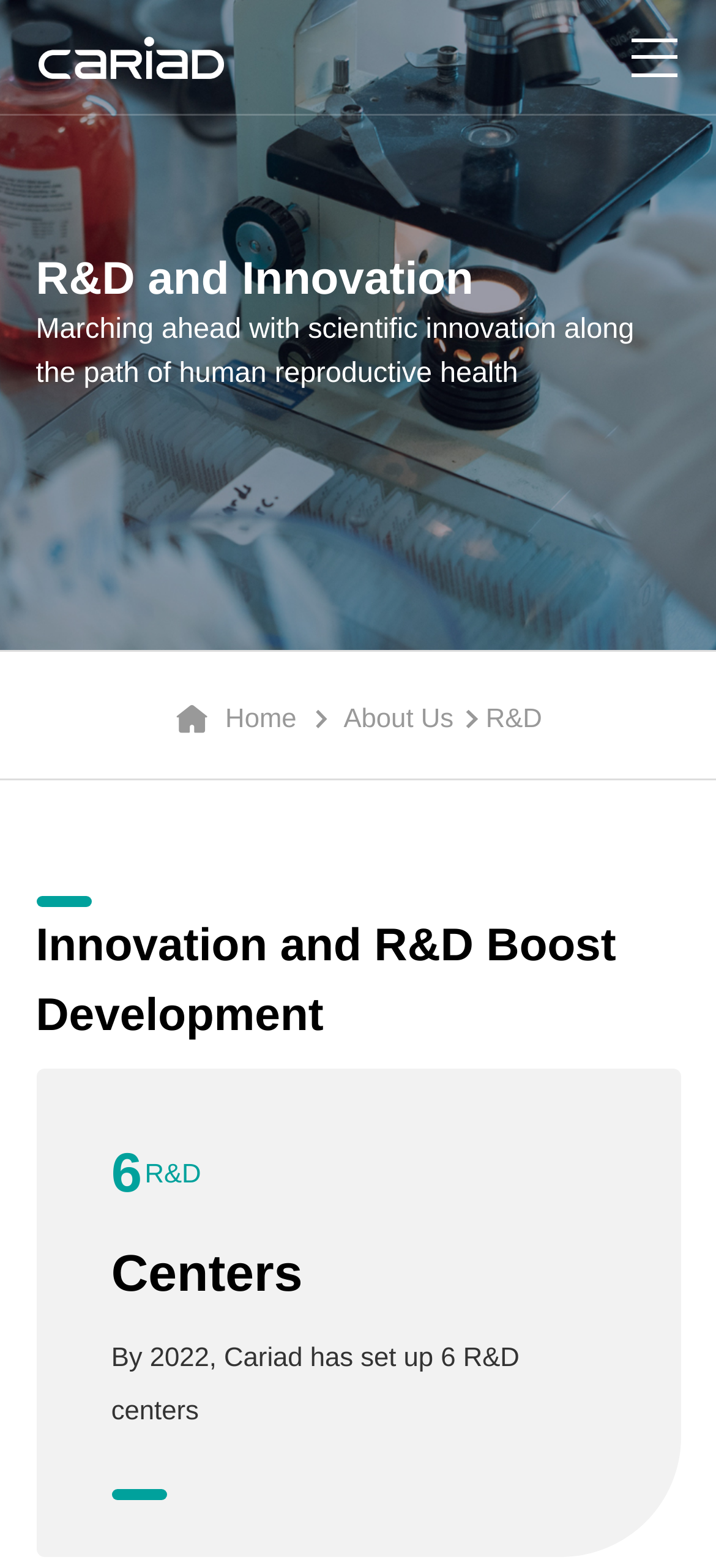Respond to the following question using a concise word or phrase: 
What is the name of the company?

Cariad Medical Technology Co., Ltd.